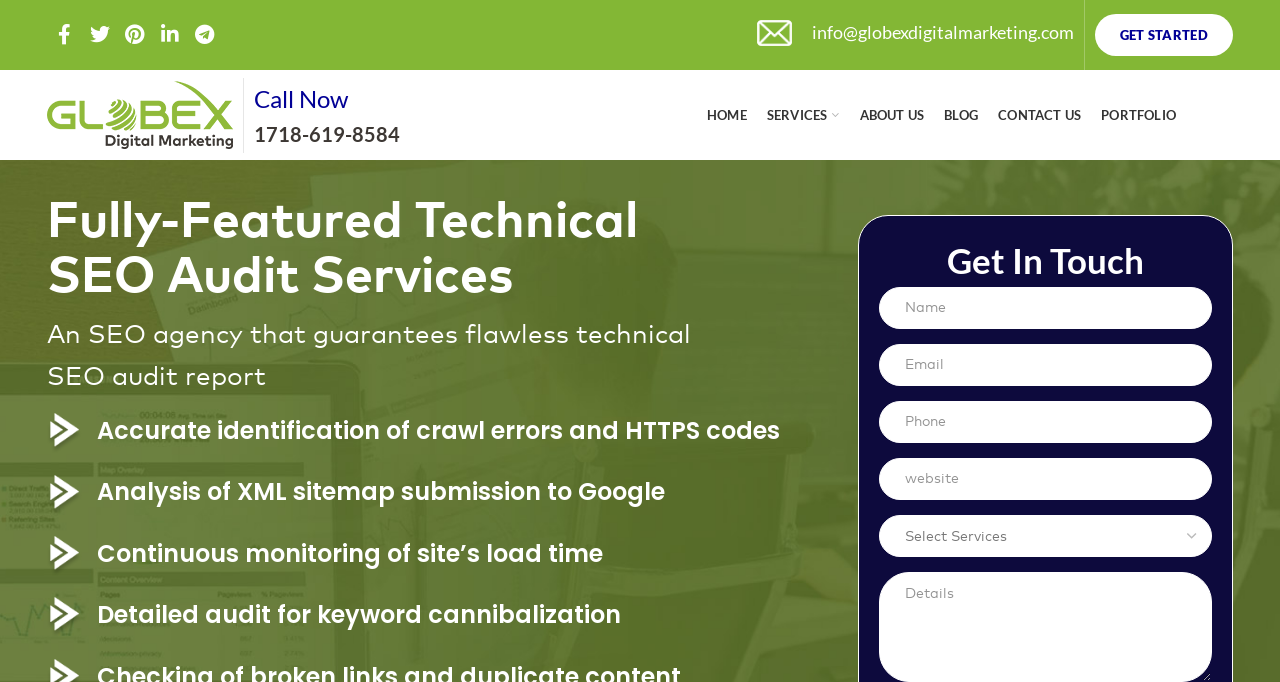Identify the bounding box coordinates for the UI element described by the following text: "Community". Provide the coordinates as four float numbers between 0 and 1, in the format [left, top, right, bottom].

None